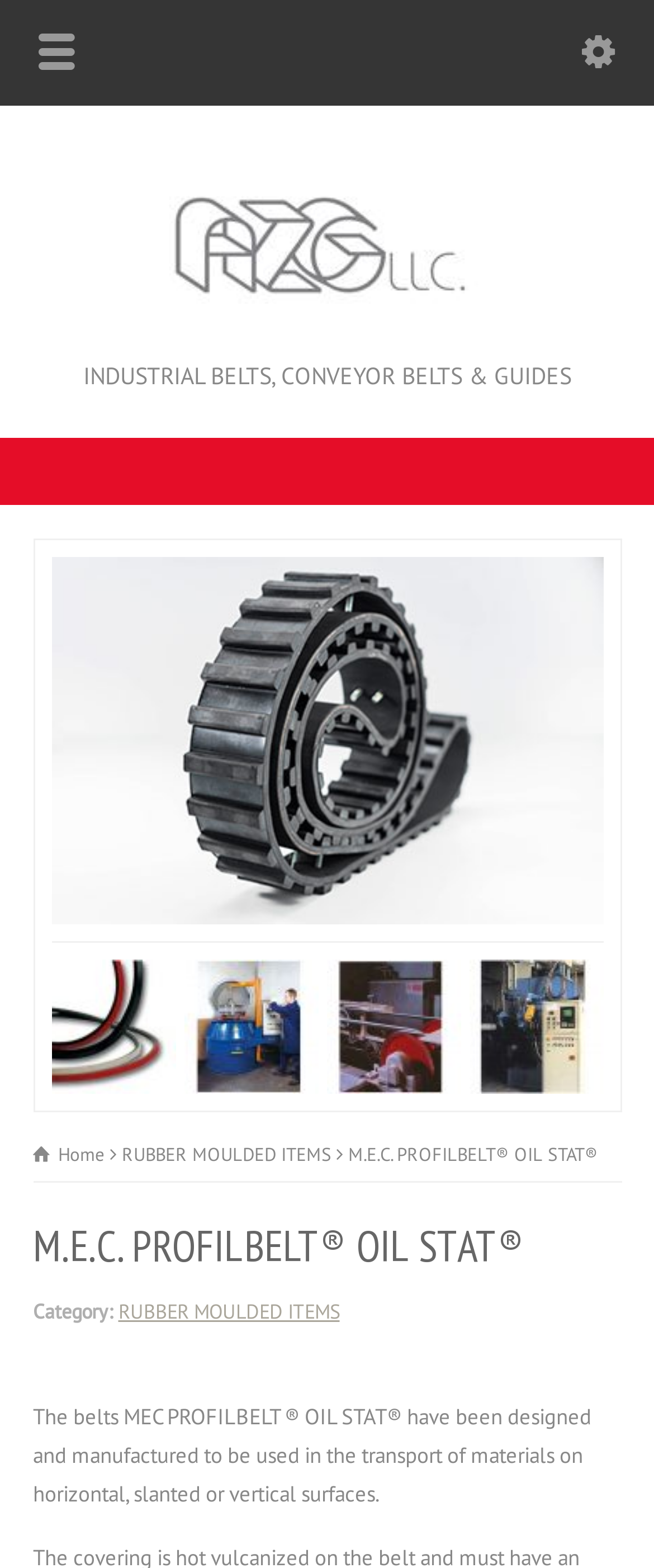Give a short answer using one word or phrase for the question:
What is the purpose of MEC PROFILBELT OIL STAT?

Transport materials